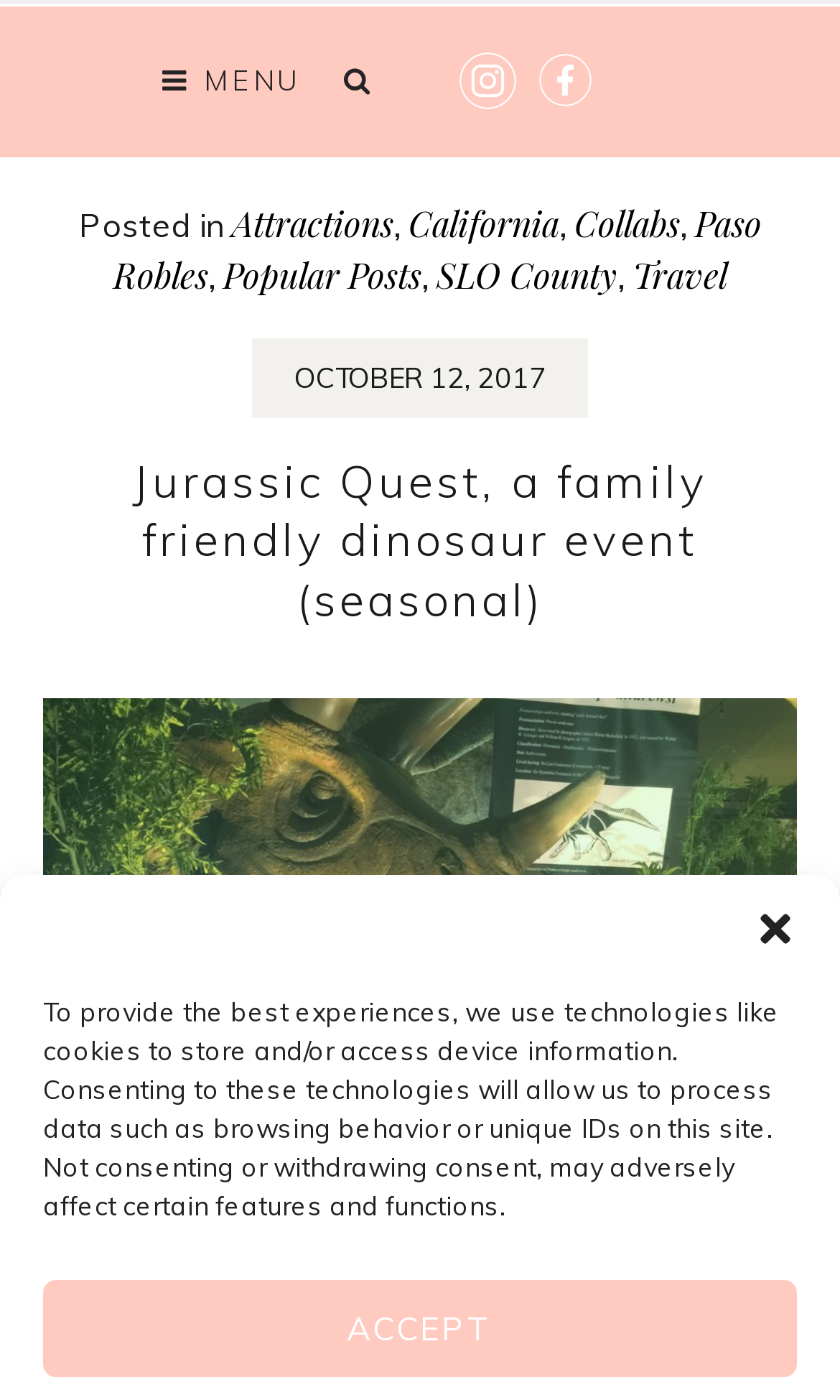Give a one-word or short-phrase answer to the following question: 
What type of event is Jurassic Quest?

Dinosaur event